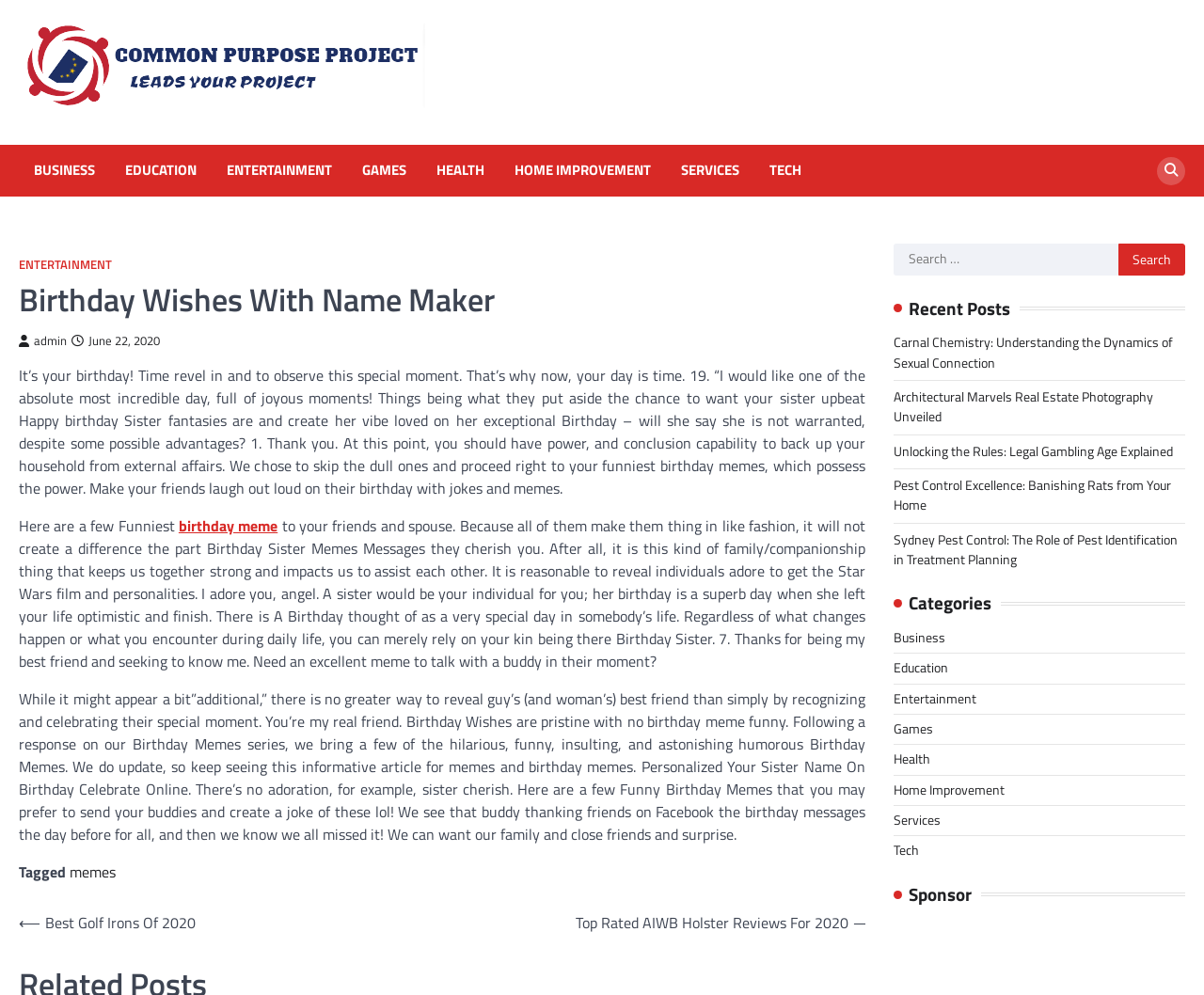What is the name of the birthday wishes maker?
Please give a detailed and elaborate answer to the question.

The name of the birthday wishes maker can be found in the heading of the webpage, which is 'Birthday Wishes With Name Maker'.